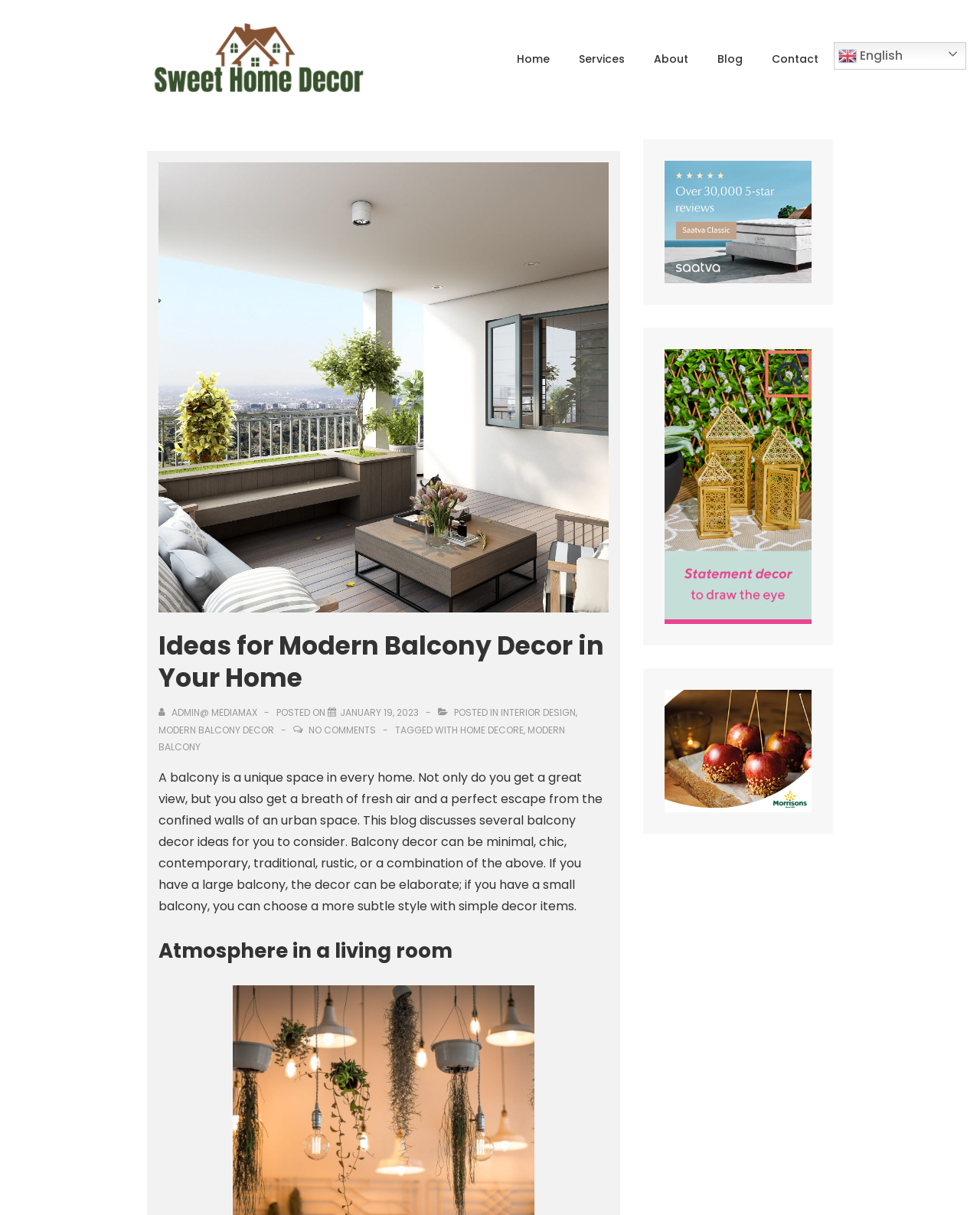Respond to the following question using a concise word or phrase: 
How many images are there in this blog post?

3